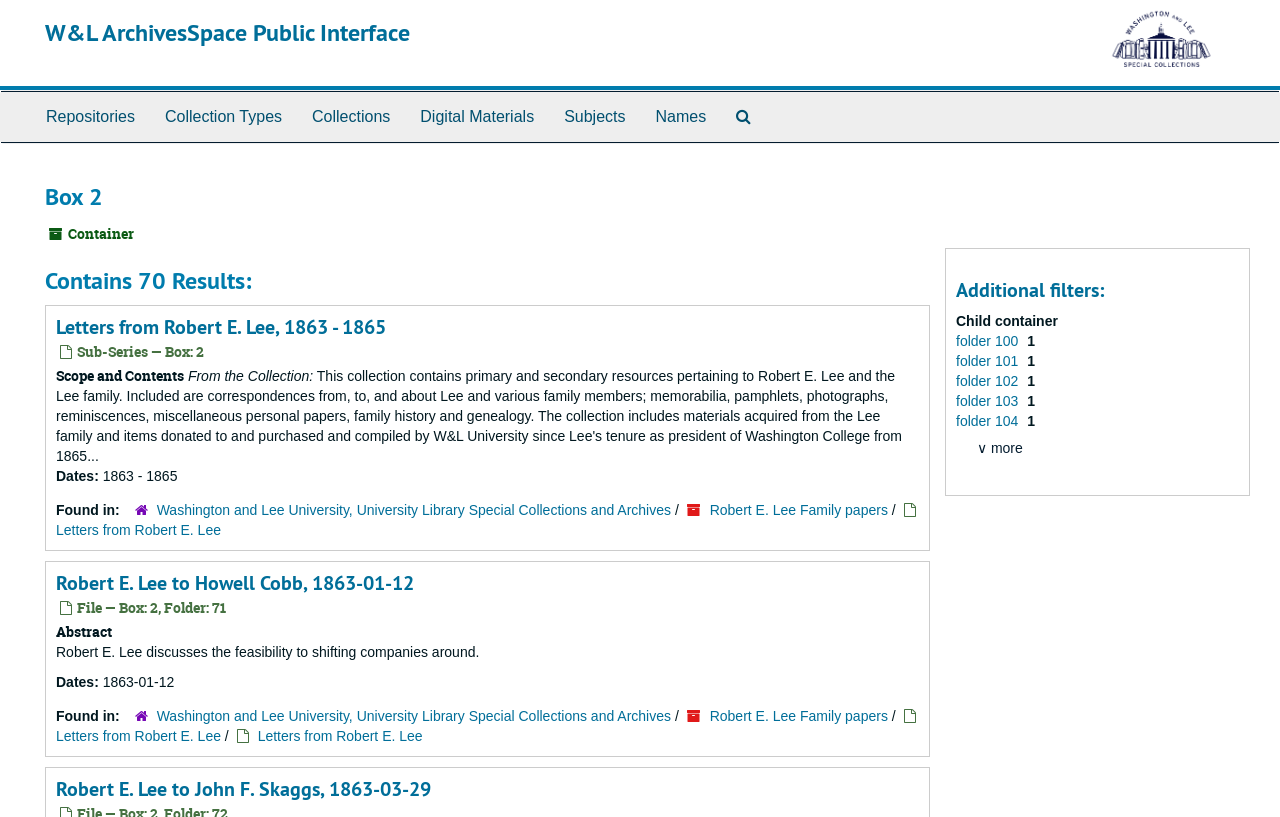What is the date range of the letters?
Kindly offer a comprehensive and detailed response to the question.

I found the answer by looking at the 'Dates:' section of the first result, which contains the text '1863 - 1865'. This suggests that the letters were written during this time period.